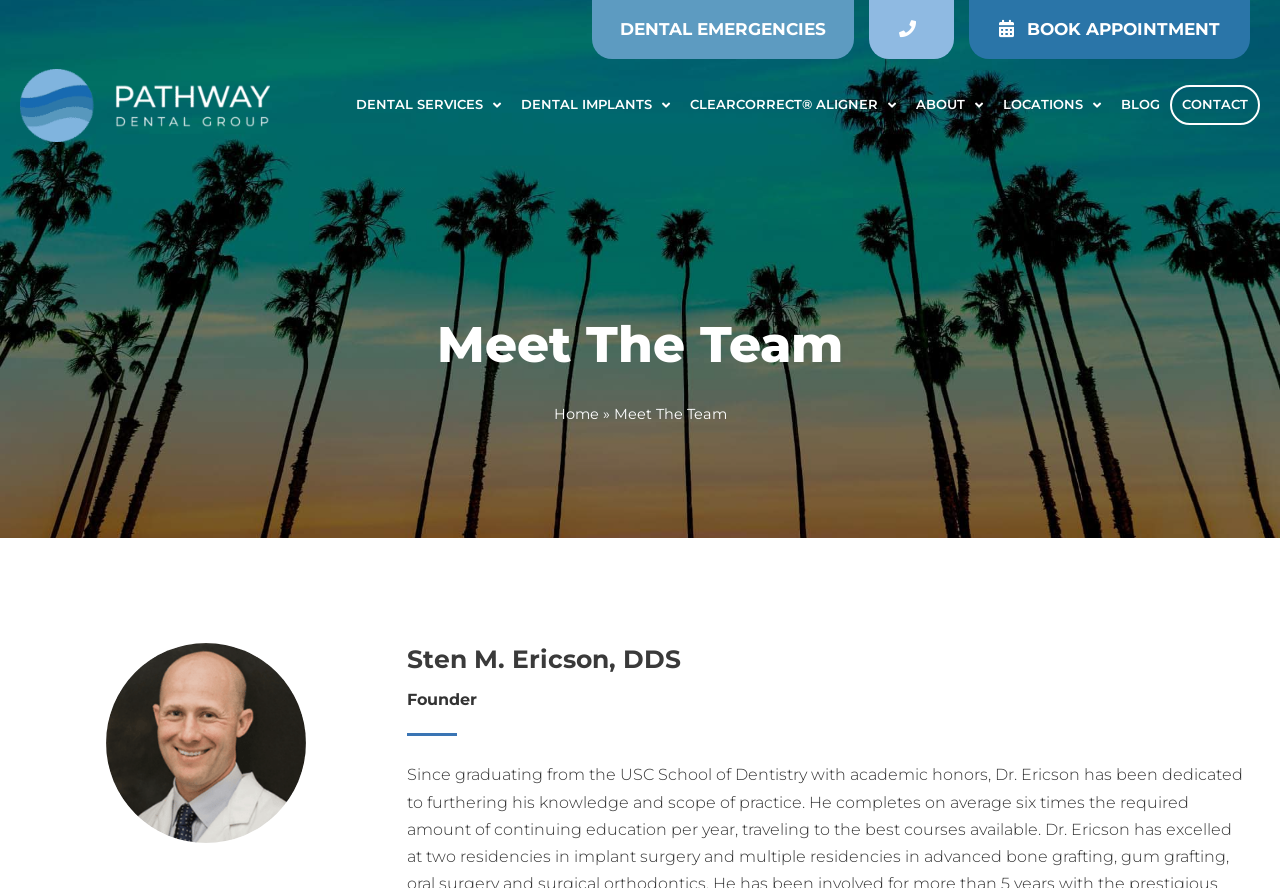Please identify the bounding box coordinates of the element's region that I should click in order to complete the following instruction: "Leave a comment". The bounding box coordinates consist of four float numbers between 0 and 1, i.e., [left, top, right, bottom].

None